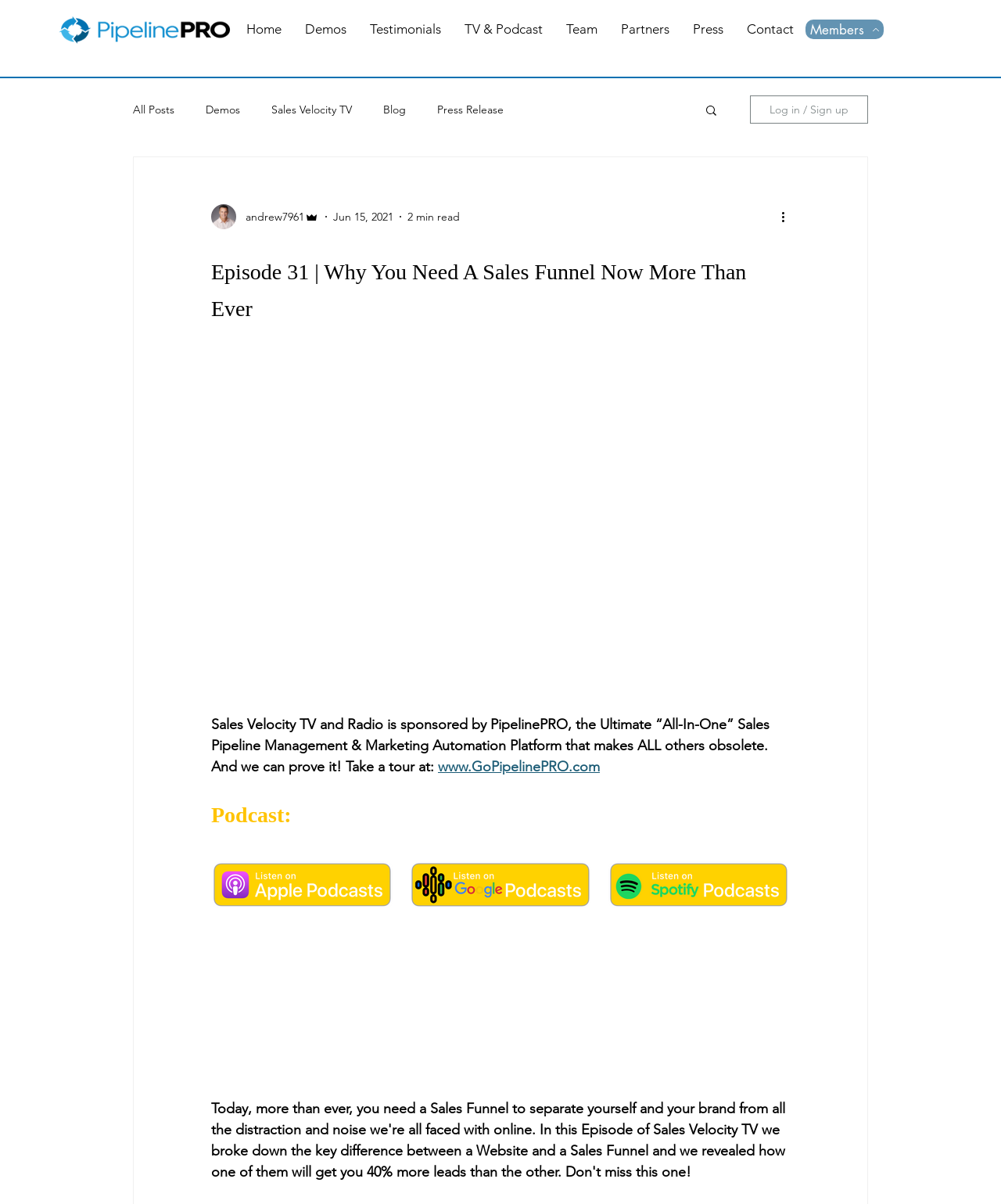Using the elements shown in the image, answer the question comprehensively: How many links are in the navigation 'Site'?

I counted the links in the navigation 'Site' by looking at the links 'Home', 'Demos', 'Testimonials', 'TV & Podcast', 'Team', 'Partners', 'Press', 'Contact', and found that there are 9 links in total.